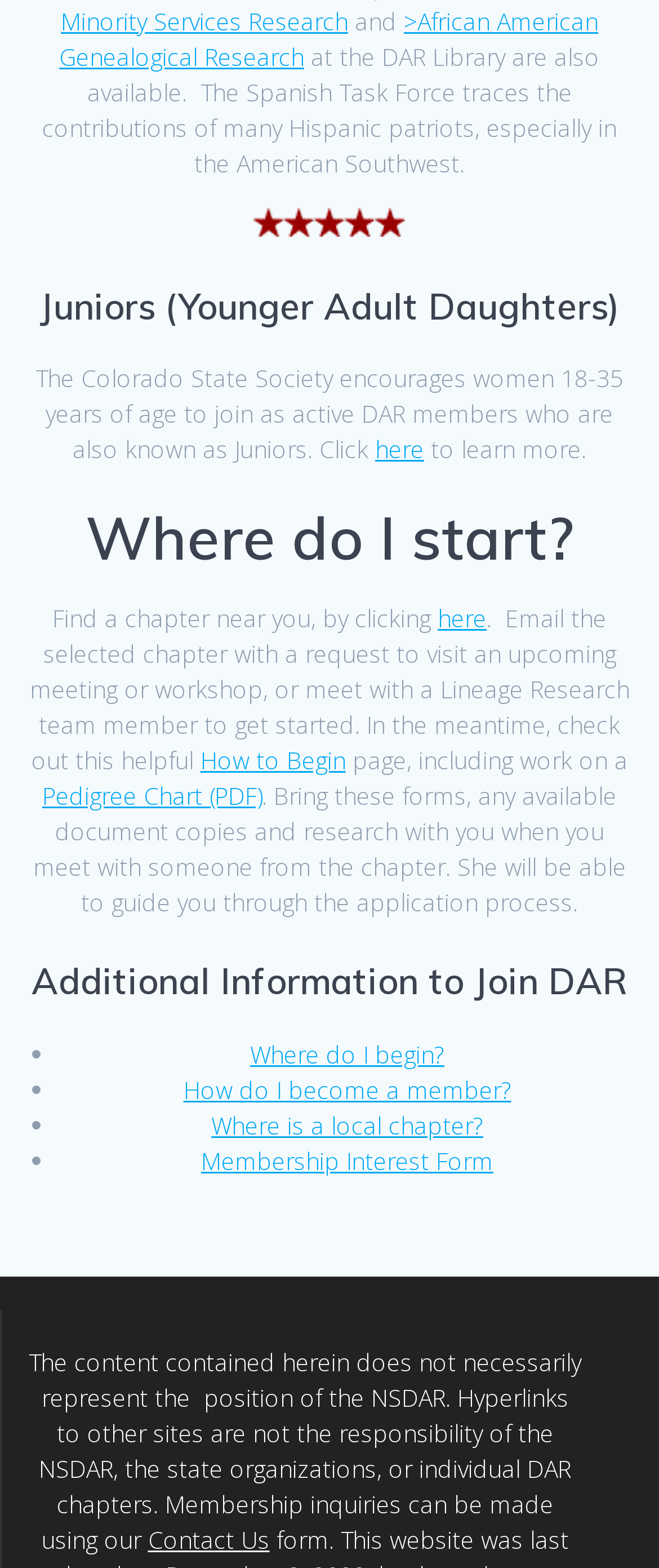Locate the bounding box coordinates of the element that needs to be clicked to carry out the instruction: "Read the How to Begin page". The coordinates should be given as four float numbers ranging from 0 to 1, i.e., [left, top, right, bottom].

[0.304, 0.475, 0.524, 0.495]